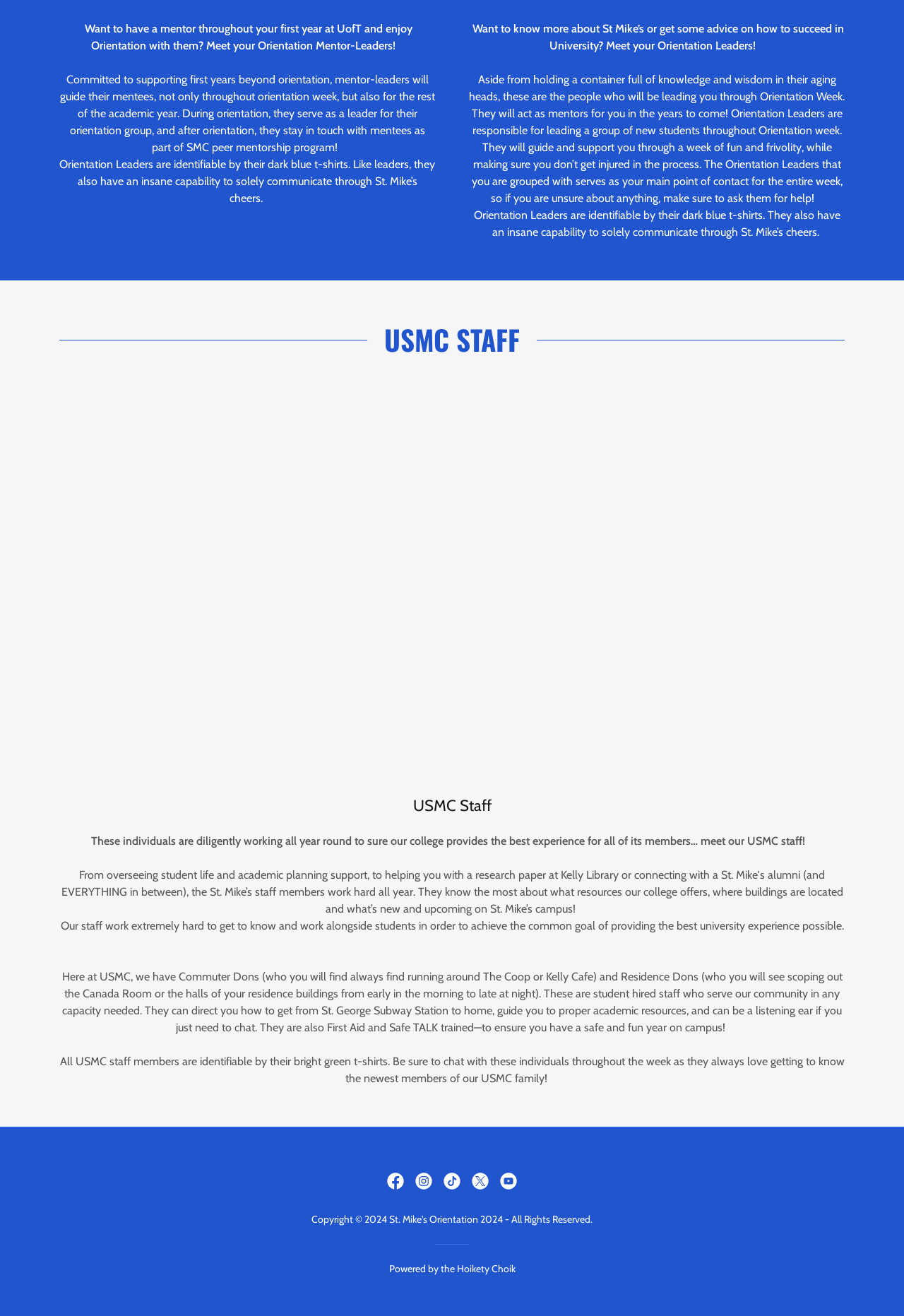What is the role of Orientation Mentor-Leaders?
Refer to the image and give a detailed answer to the query.

According to the webpage, Orientation Mentor-Leaders are committed to supporting first years beyond orientation, guiding their mentees not only throughout orientation week but also for the rest of the academic year.